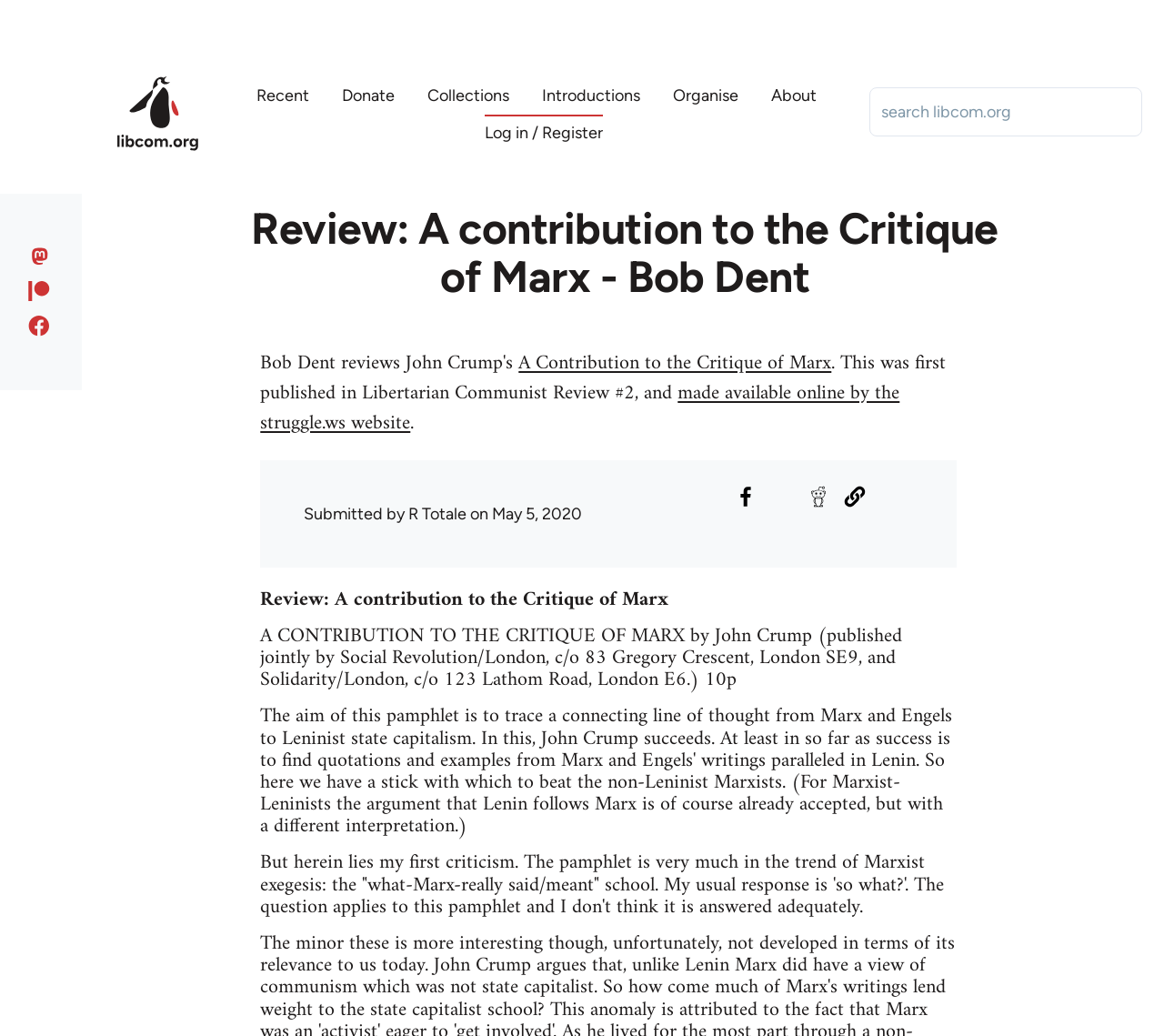What is the title of the review?
Give a thorough and detailed response to the question.

I determined the answer by looking at the link element 'A Contribution to the Critique of Marx' which is part of the review heading.